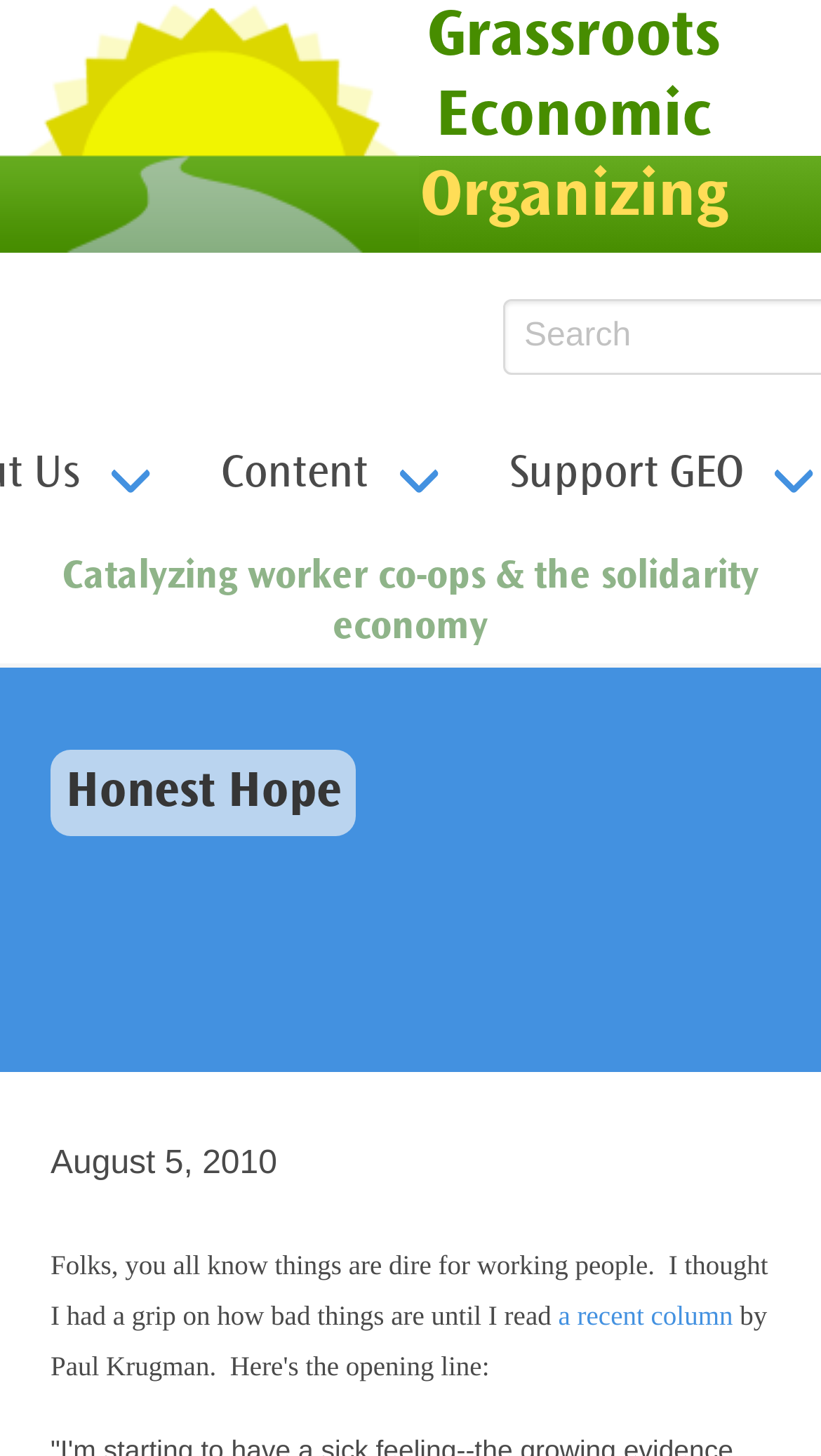What is the topic of the article?
Refer to the screenshot and answer in one word or phrase.

Worker co-ops and solidarity economy